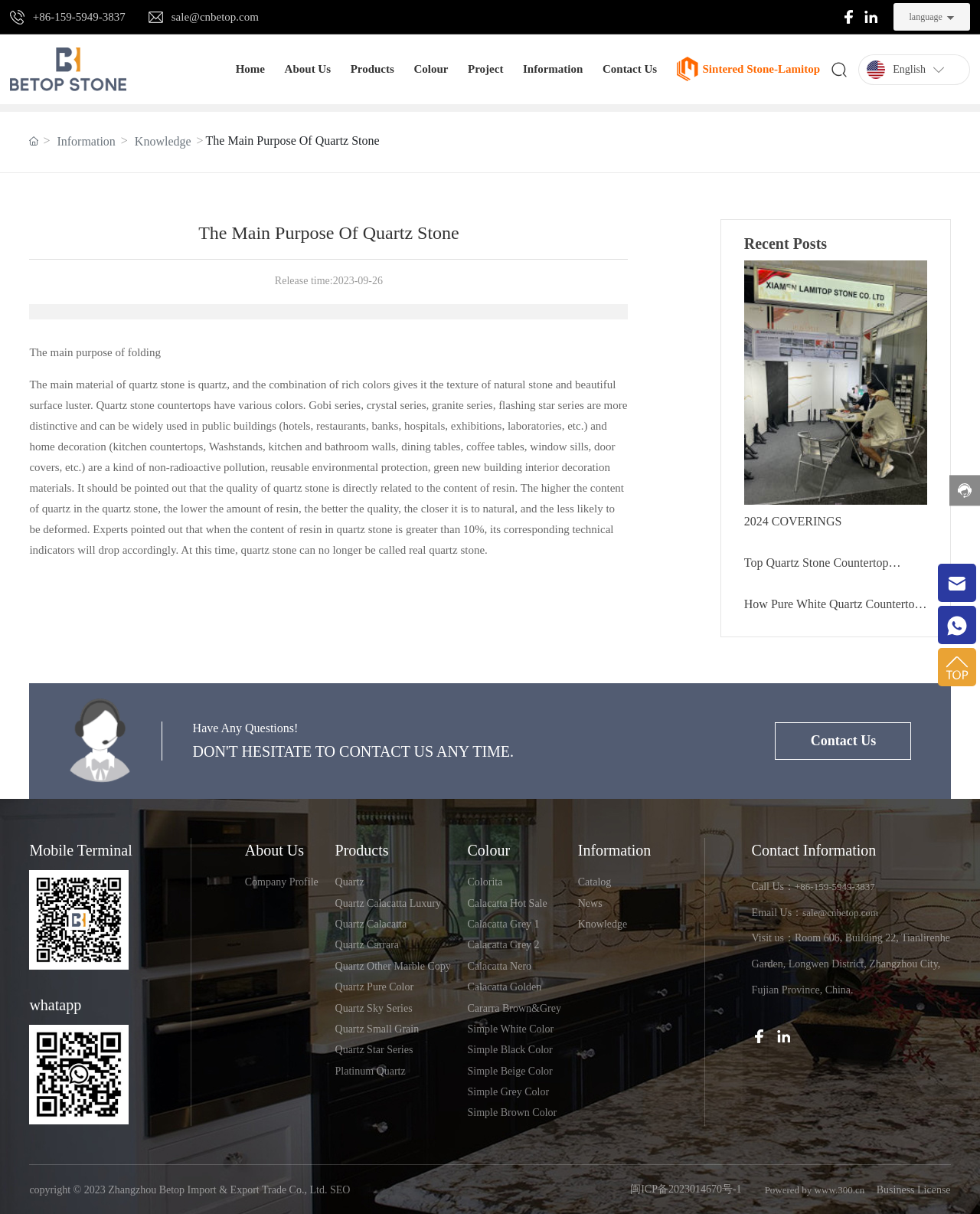Please provide the bounding box coordinates for the element that needs to be clicked to perform the following instruction: "Click the 'Information' link". The coordinates should be given as four float numbers between 0 and 1, i.e., [left, top, right, bottom].

[0.524, 0.028, 0.605, 0.085]